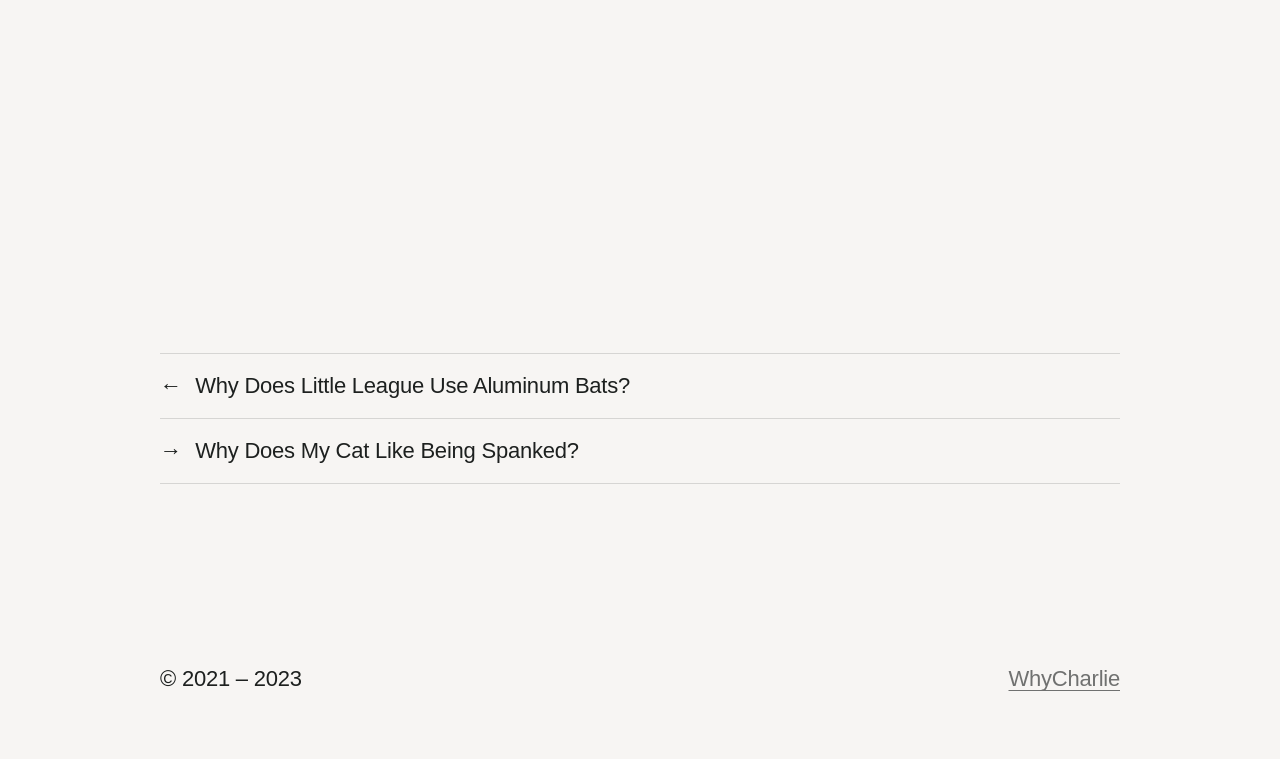Identify the bounding box coordinates for the UI element described as: "WhyCharlie".

[0.788, 0.878, 0.875, 0.911]